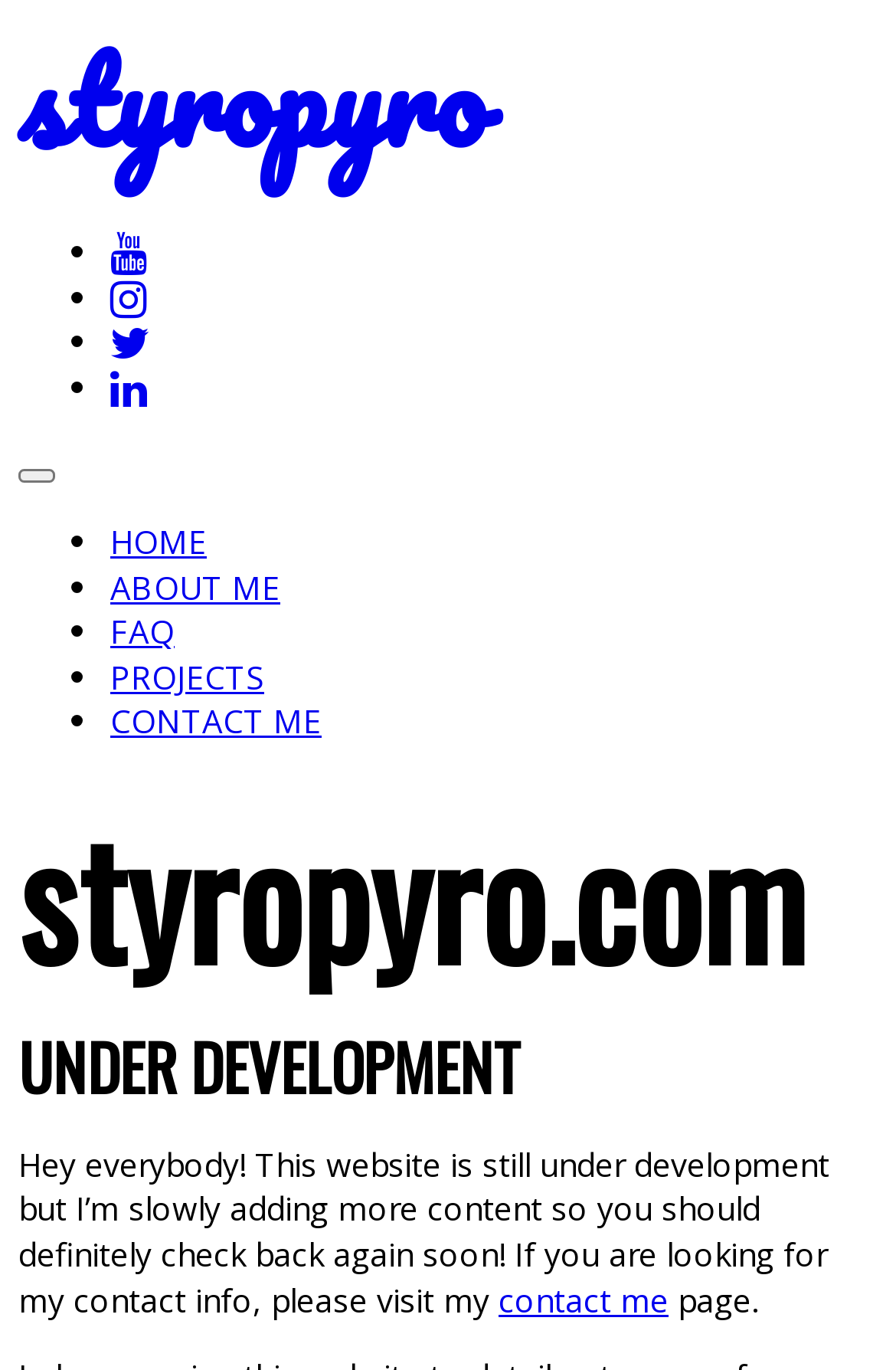Identify the bounding box coordinates for the region of the element that should be clicked to carry out the instruction: "contact styropyro". The bounding box coordinates should be four float numbers between 0 and 1, i.e., [left, top, right, bottom].

[0.123, 0.511, 0.359, 0.543]